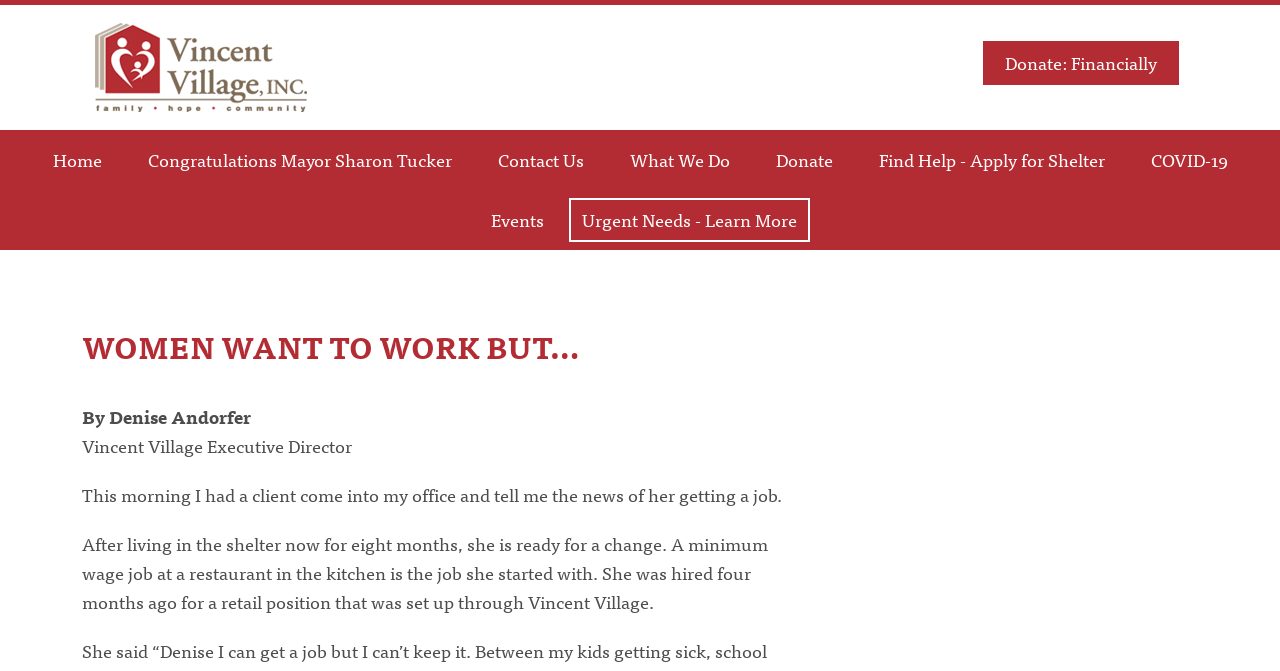What is the job that the client got after living in the shelter for eight months?
Using the image, provide a concise answer in one word or a short phrase.

A minimum wage job at a restaurant in the kitchen